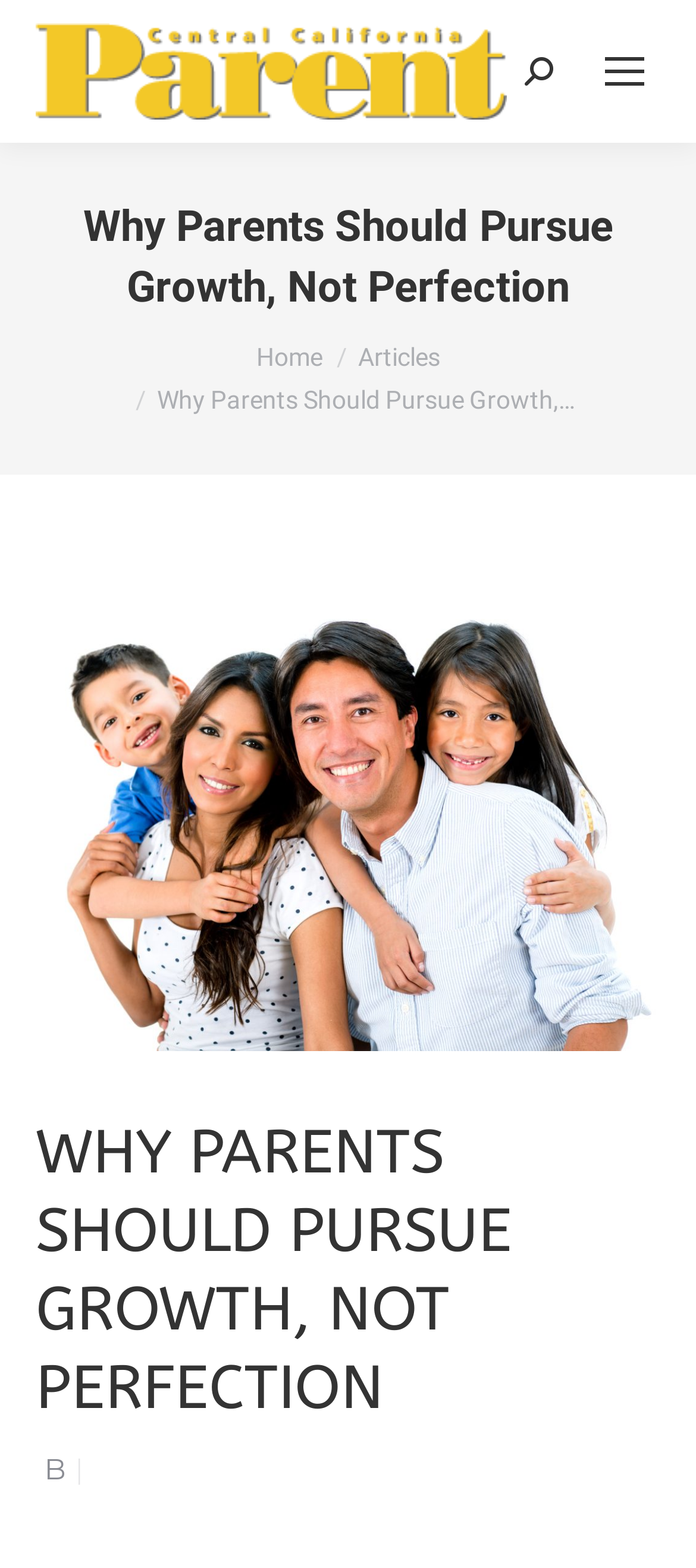How many navigation links are there?
Offer a detailed and full explanation in response to the question.

There are three navigation links: 'Home', 'Articles', and the mobile menu icon. These links can be found at the top of the webpage.